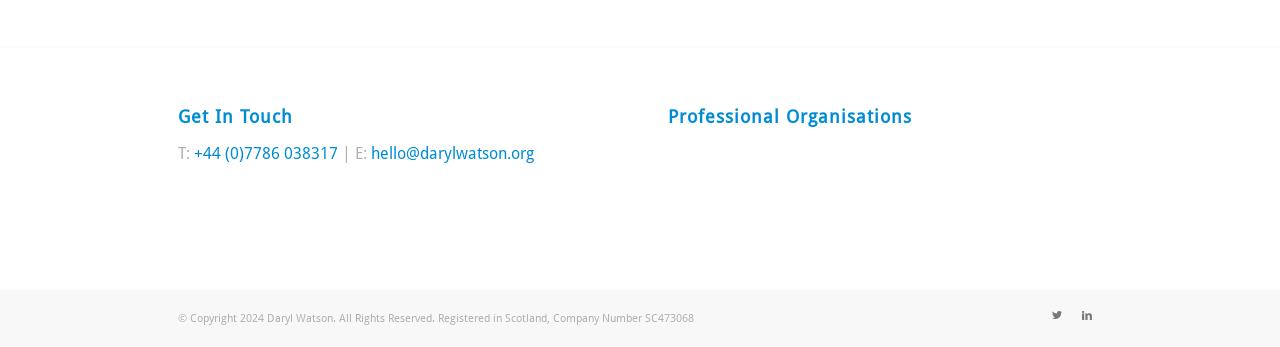What is the company number of Daryl Watson?
Look at the image and provide a detailed response to the question.

The company number can be found in the copyright notice at the bottom of the page, which states 'Registered in Scotland, Company Number SC473068'.